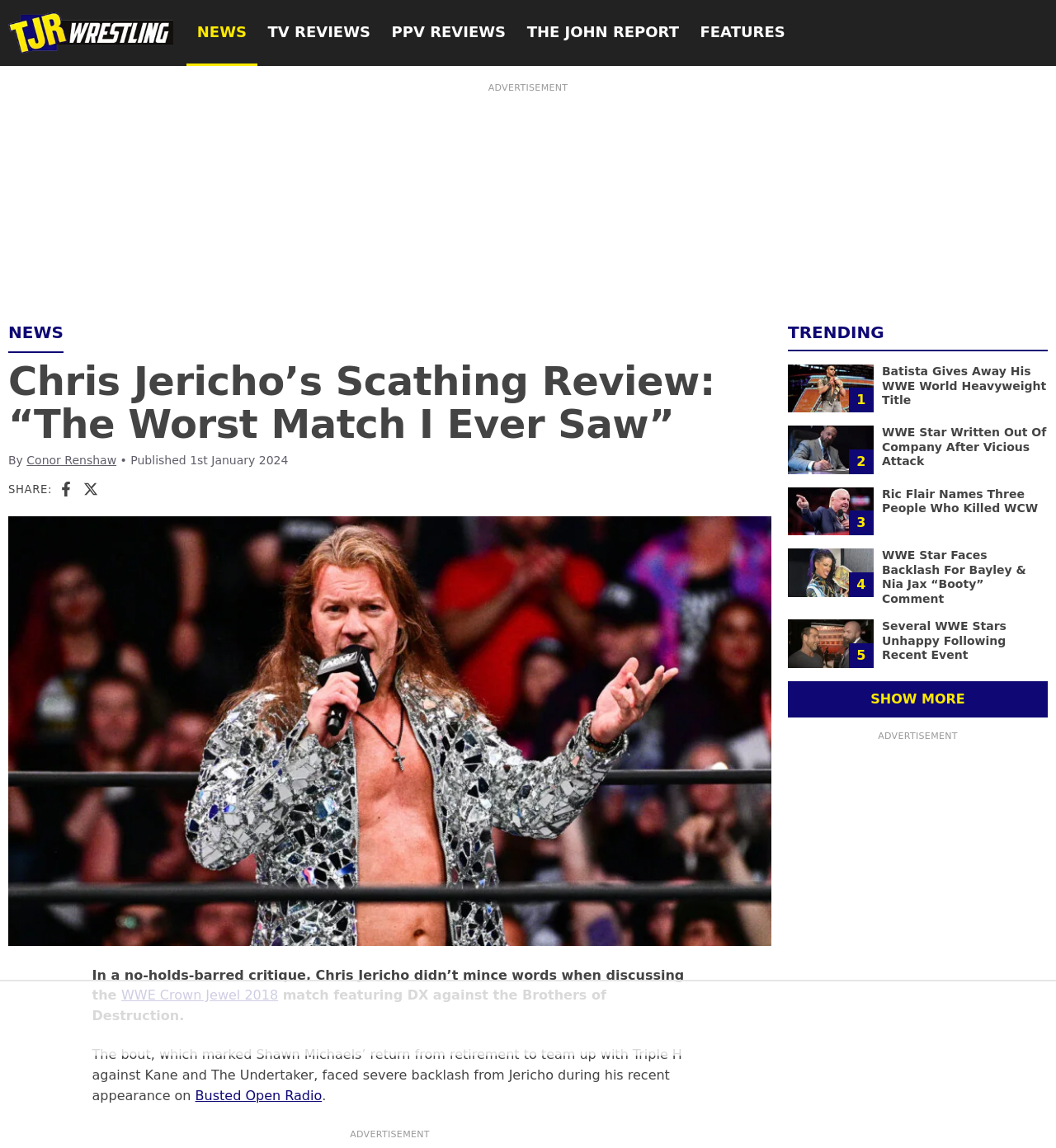Specify the bounding box coordinates of the element's area that should be clicked to execute the given instruction: "Click on the NEWS link". The coordinates should be four float numbers between 0 and 1, i.e., [left, top, right, bottom].

[0.177, 0.0, 0.244, 0.057]